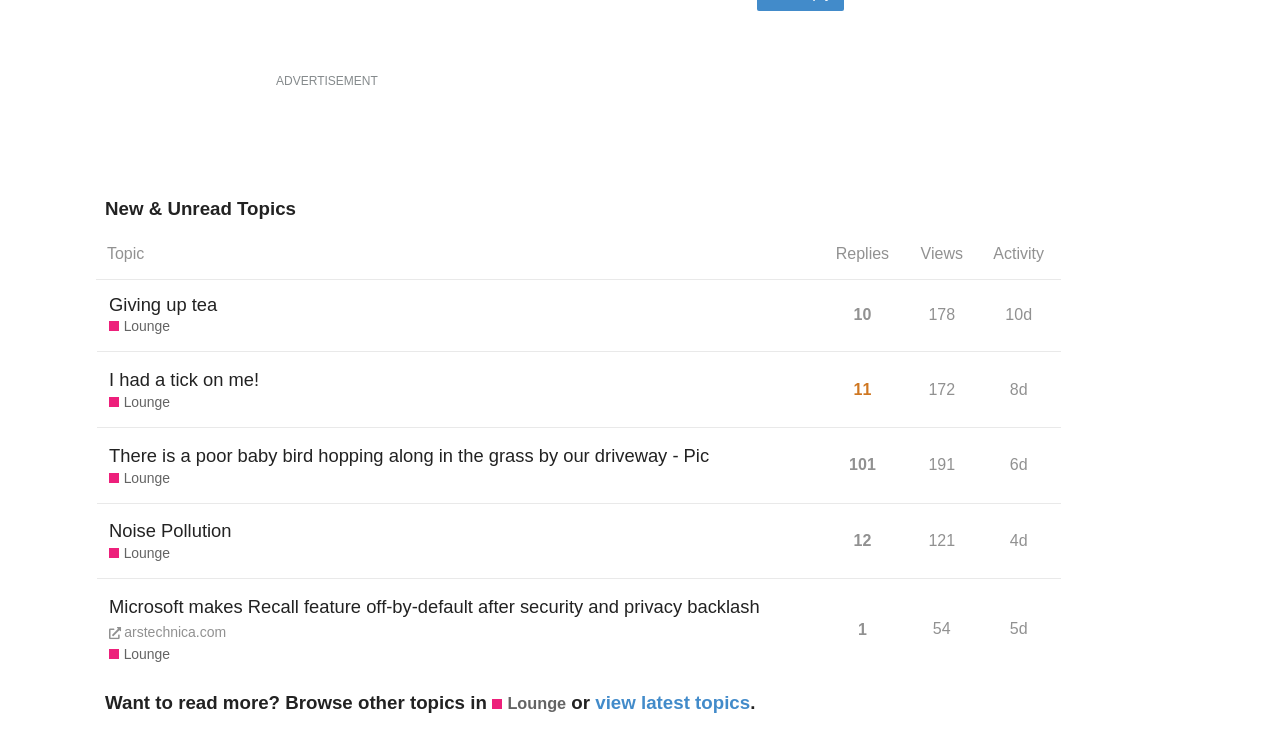Identify the bounding box coordinates of the part that should be clicked to carry out this instruction: "Click on the topic 'Giving up tea'".

[0.075, 0.394, 0.643, 0.476]